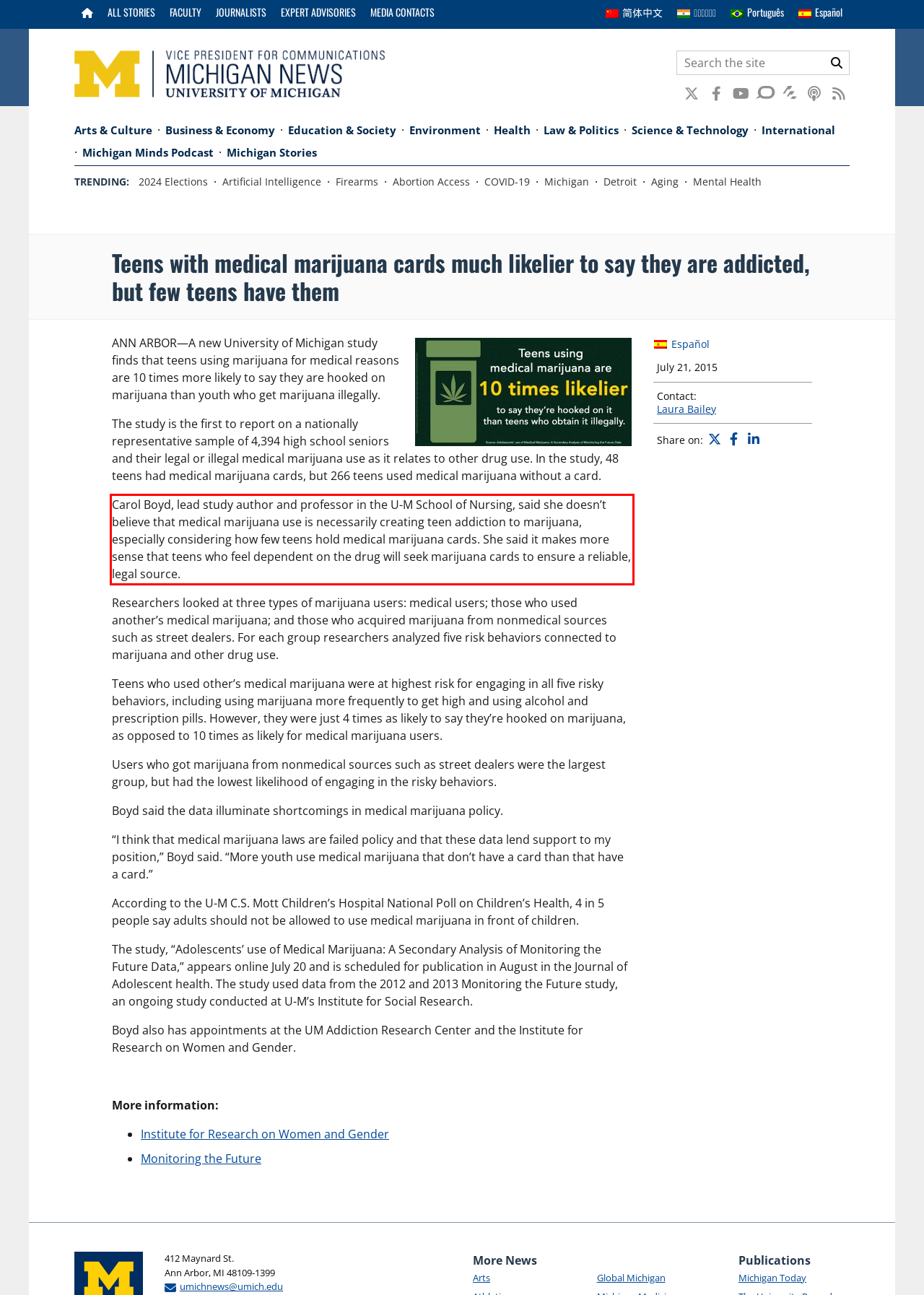Locate the red bounding box in the provided webpage screenshot and use OCR to determine the text content inside it.

Carol Boyd, lead study author and professor in the U-M School of Nursing, said she doesn’t believe that medical marijuana use is necessarily creating teen addiction to marijuana, especially considering how few teens hold medical marijuana cards. She said it makes more sense that teens who feel dependent on the drug will seek marijuana cards to ensure a reliable, legal source.